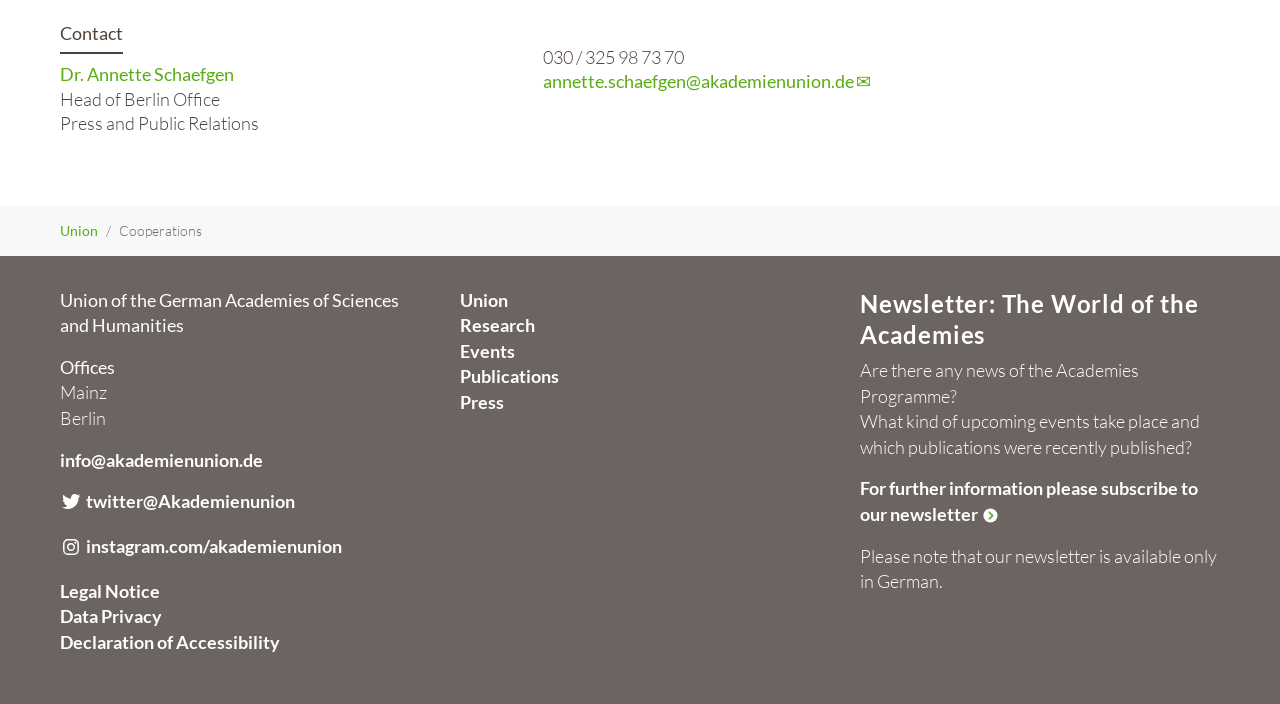Using the provided description November 2023, find the bounding box coordinates for the UI element. Provide the coordinates in (top-left x, top-left y, bottom-right x, bottom-right y) format, ensuring all values are between 0 and 1.

None